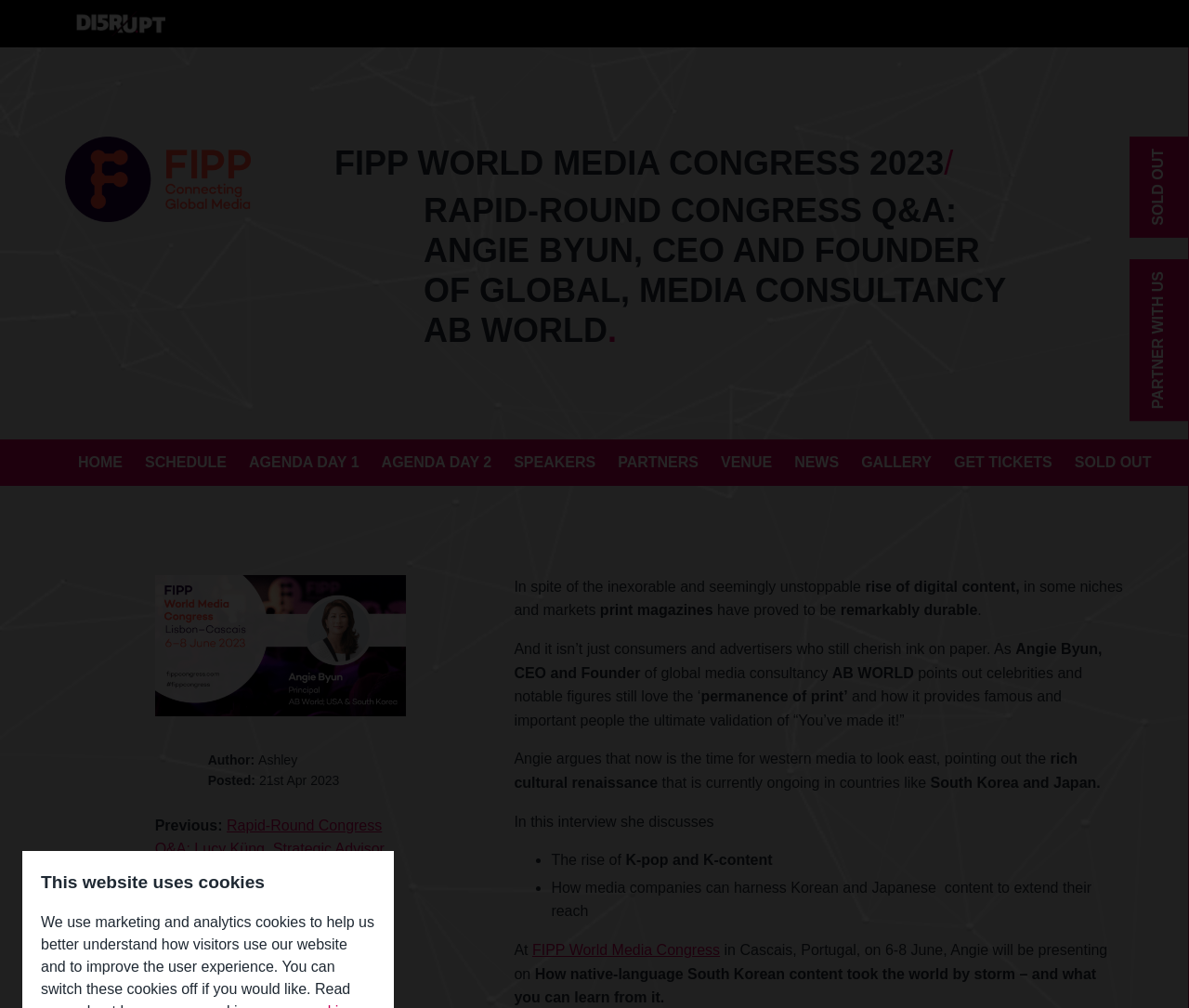Provide a single word or phrase answer to the question: 
What is the topic of Angie's presentation at FIPP World Media Congress?

How native-language South Korean content took the world by storm